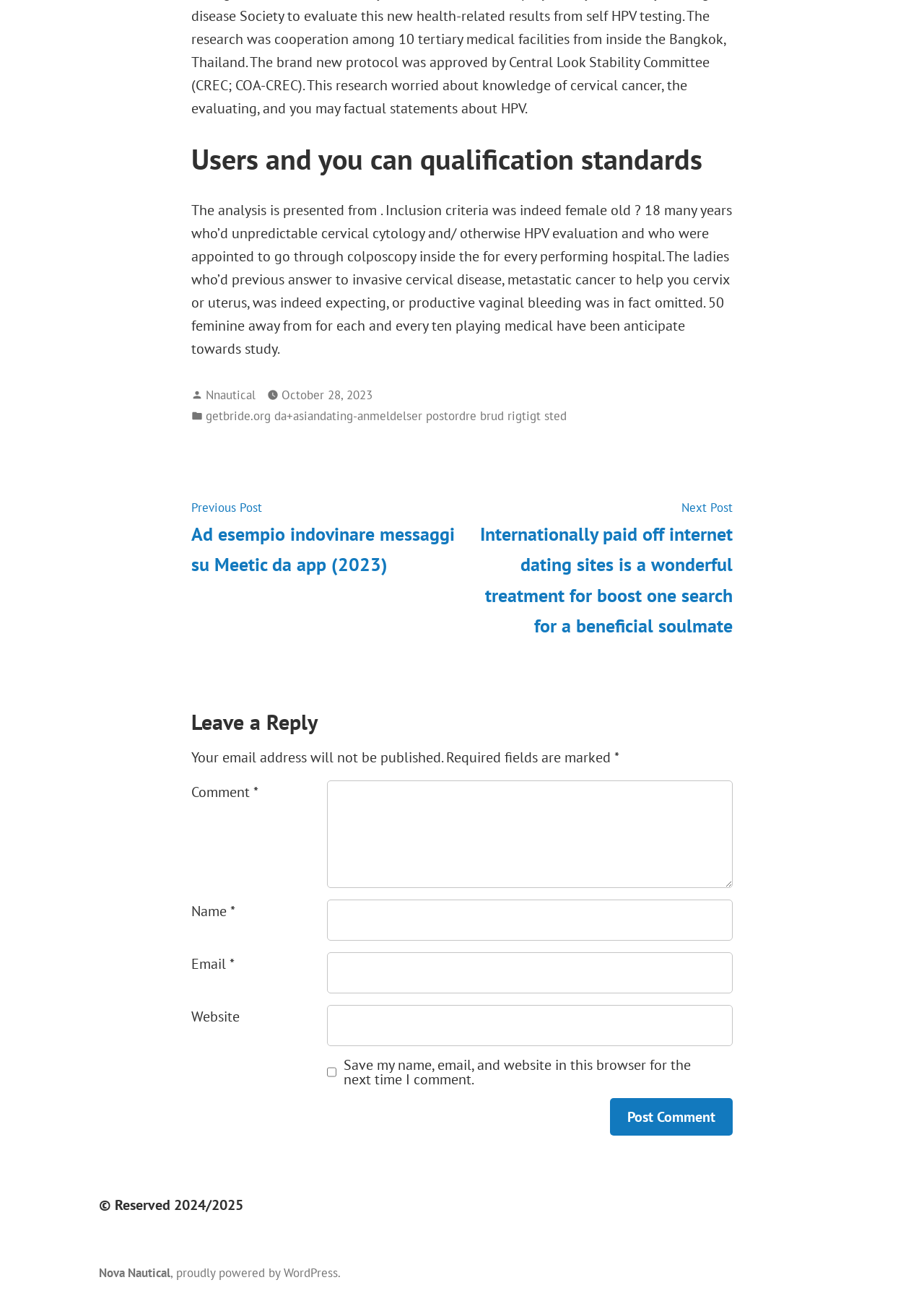Pinpoint the bounding box coordinates of the clickable element to carry out the following instruction: "Explore the 'Categories' section."

None